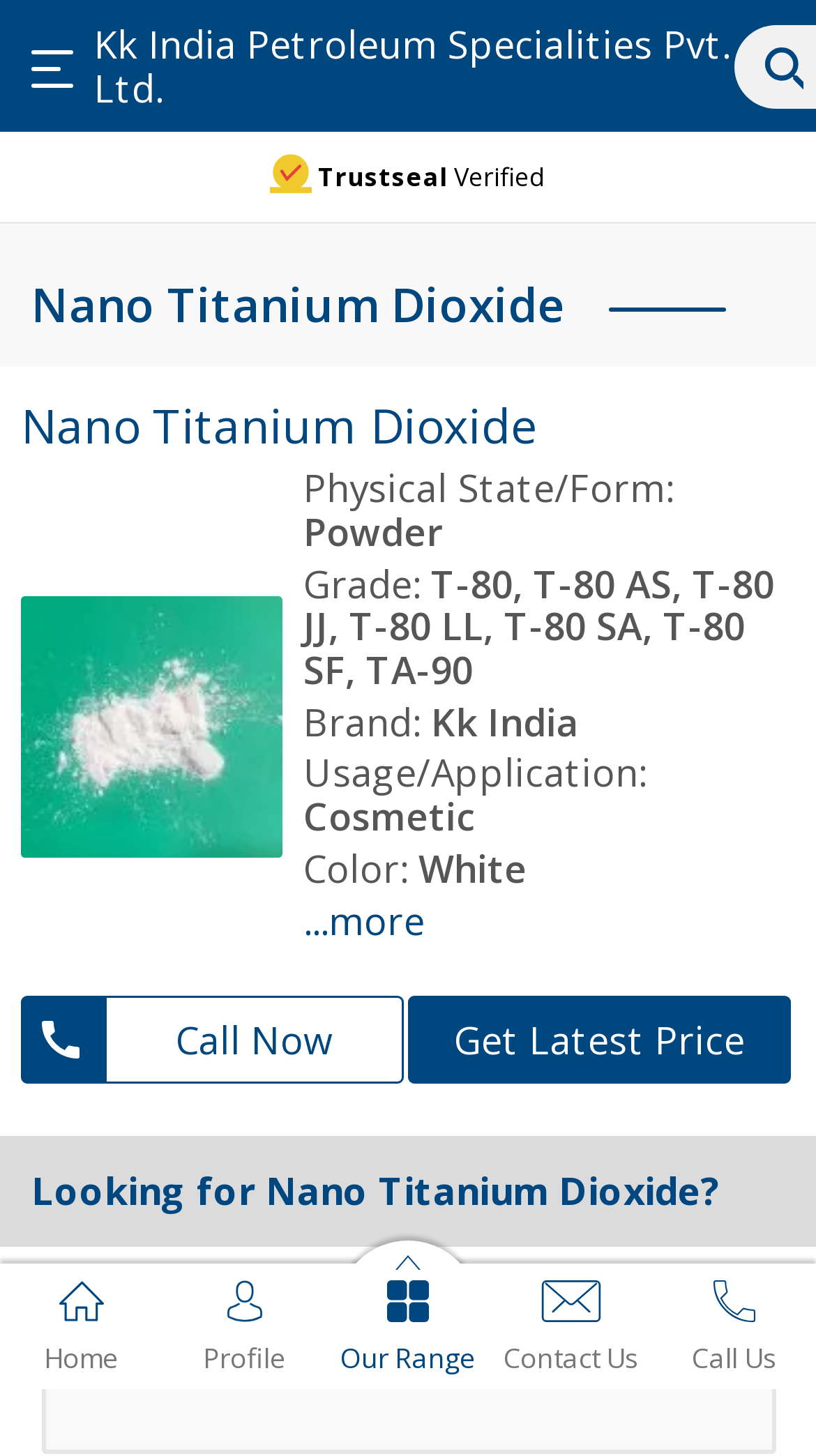Respond with a single word or phrase to the following question:
What is the physical state of Nano Titanium Dioxide?

Powder